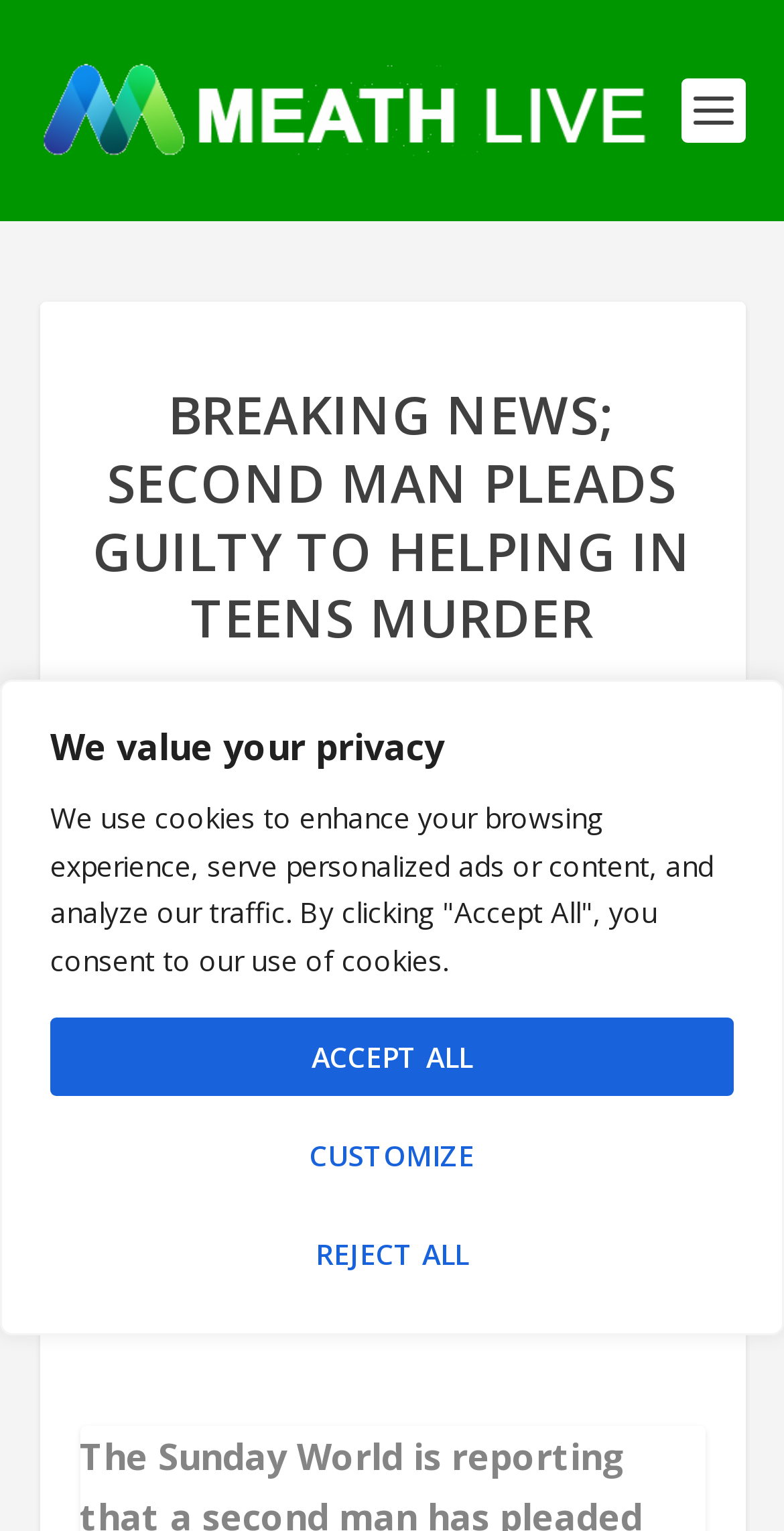Given the webpage screenshot and the description, determine the bounding box coordinates (top-left x, top-left y, bottom-right x, bottom-right y) that define the location of the UI element matching this description: Accept All

[0.064, 0.665, 0.936, 0.716]